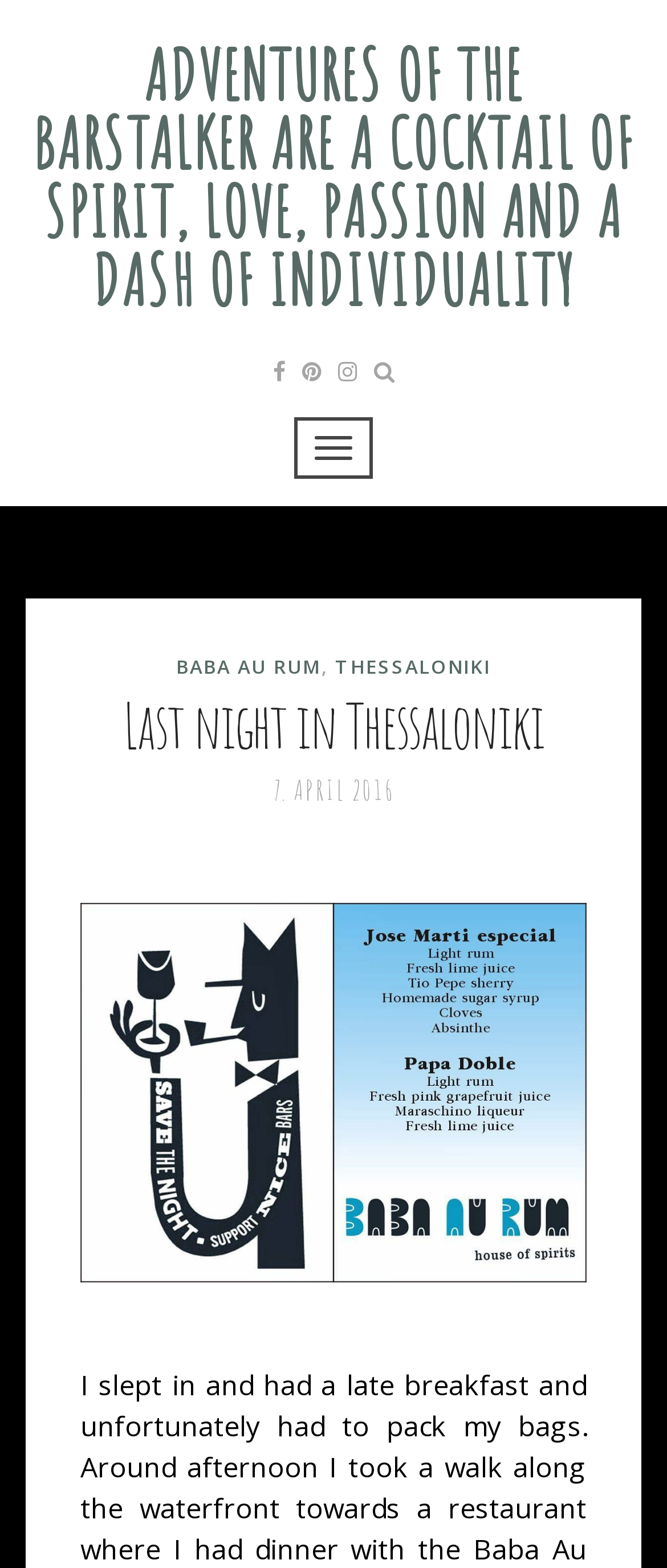How many social media links are there?
Please use the image to deliver a detailed and complete answer.

I counted the number of link elements with Unicode characters '', '', and '' which are commonly used to represent social media icons.